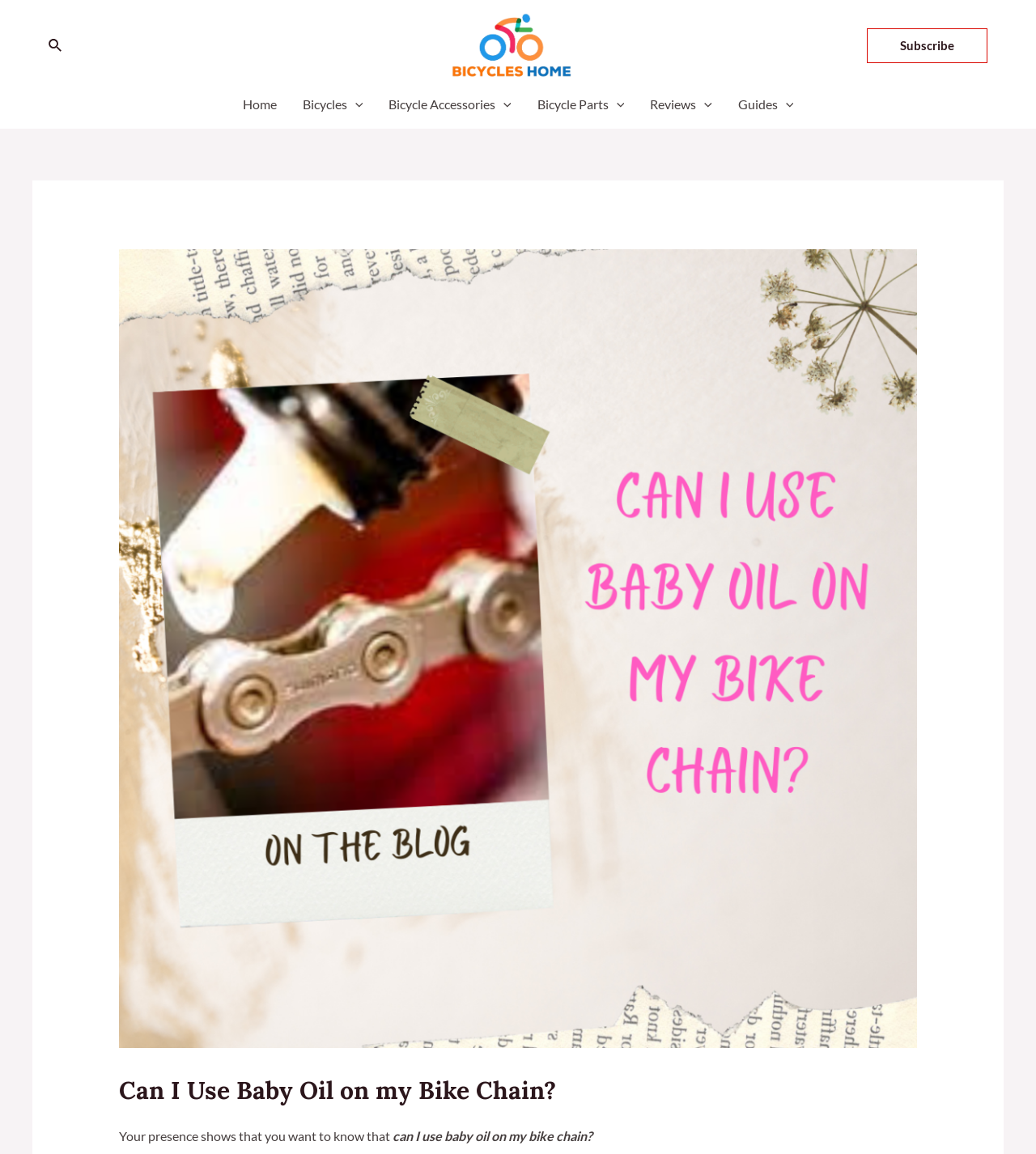Pinpoint the bounding box coordinates of the clickable area needed to execute the instruction: "Subscribe to the website". The coordinates should be specified as four float numbers between 0 and 1, i.e., [left, top, right, bottom].

[0.837, 0.025, 0.953, 0.055]